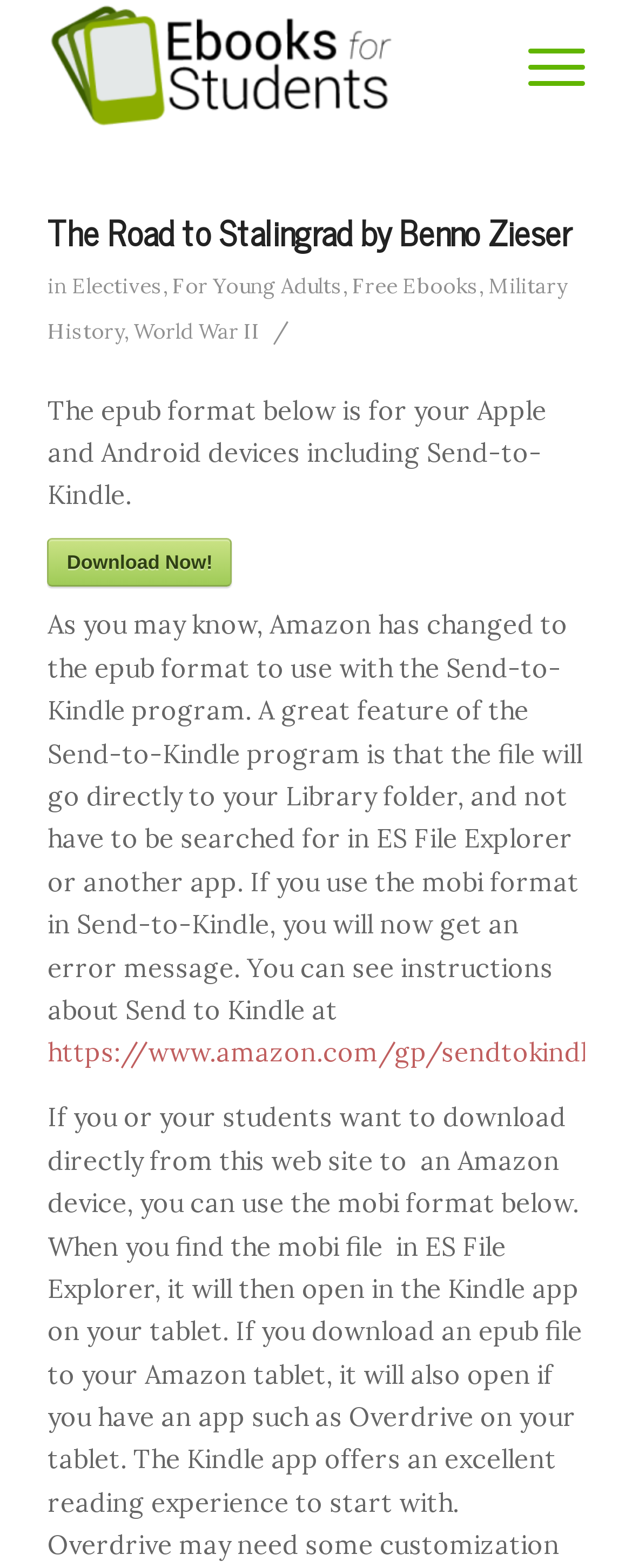Locate the coordinates of the bounding box for the clickable region that fulfills this instruction: "Click the Download Now! button".

[0.075, 0.344, 0.367, 0.375]